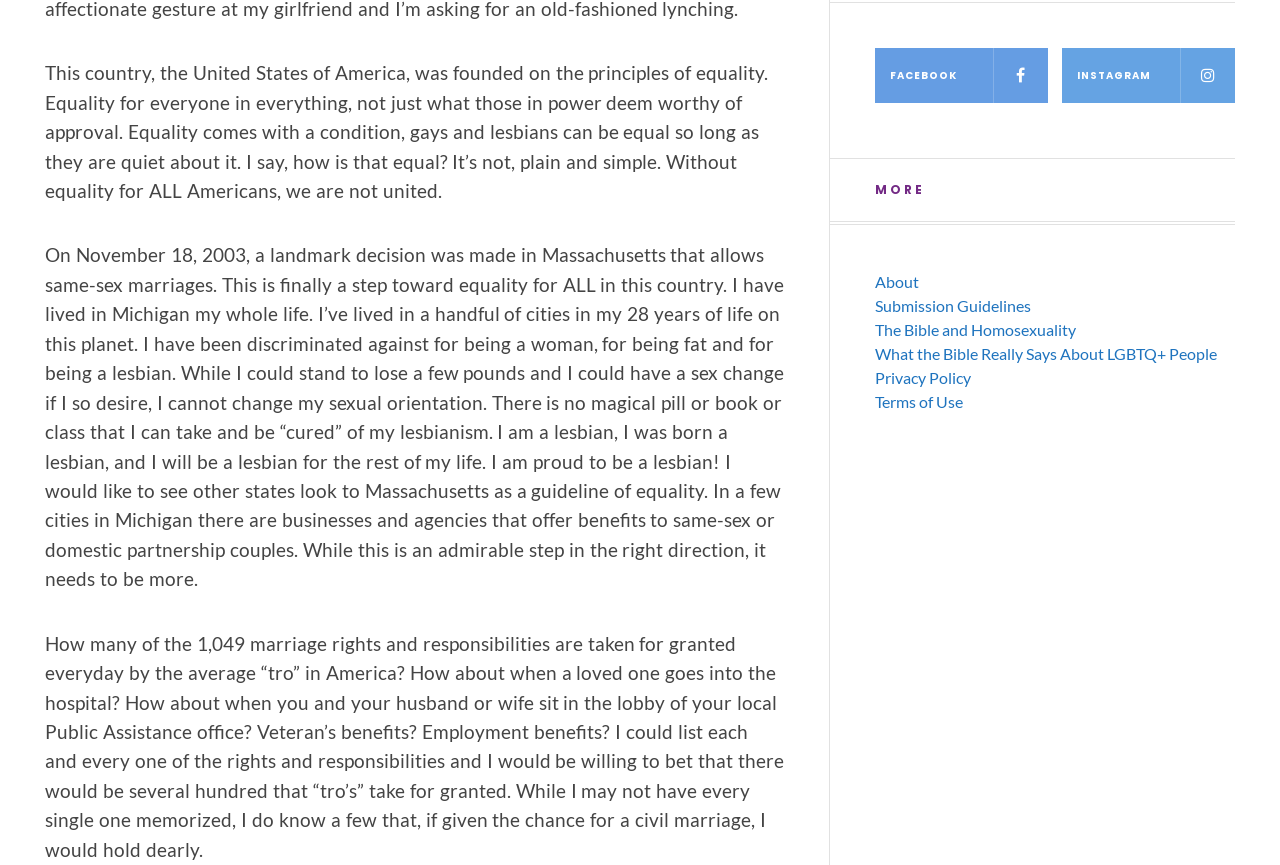Please provide the bounding box coordinate of the region that matches the element description: Instagram. Coordinates should be in the format (top-left x, top-left y, bottom-right x, bottom-right y) and all values should be between 0 and 1.

[0.83, 0.078, 0.965, 0.142]